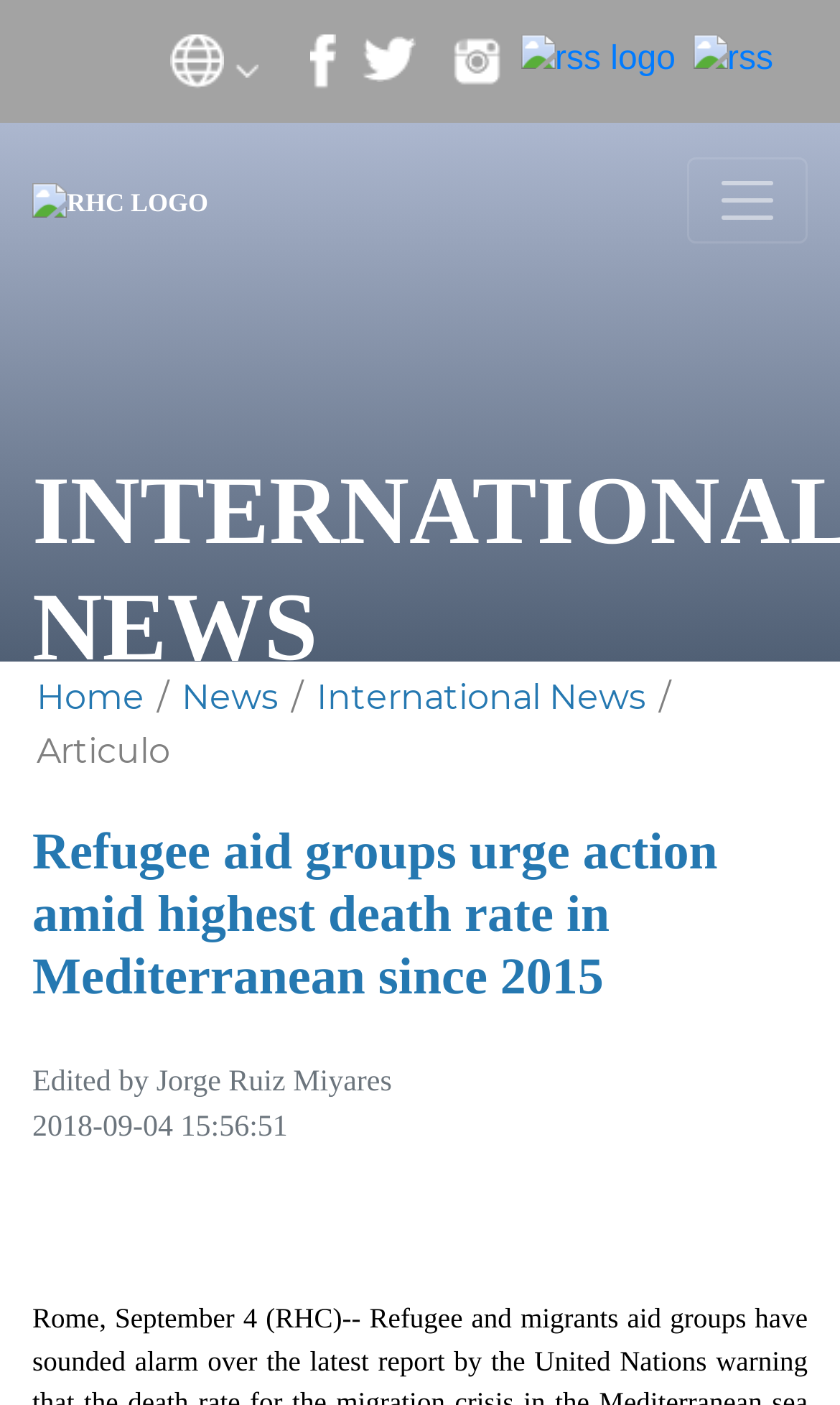What is the category of the article?
Please provide a detailed and thorough answer to the question.

The category of the article can be found in the navigation bar, which includes 'Home', 'News', and 'International News', indicating that the article belongs to the 'International News' category.